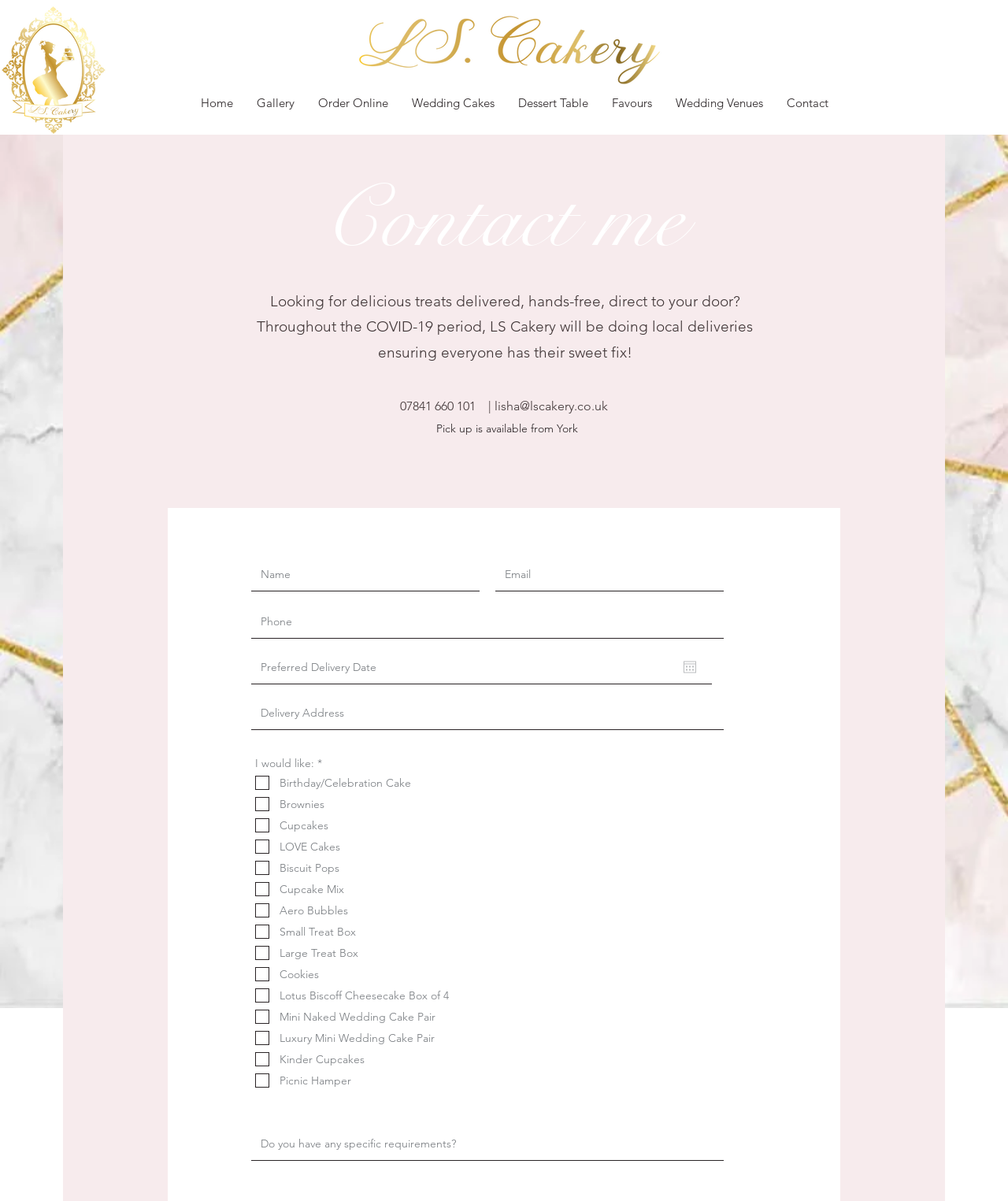Locate the coordinates of the bounding box for the clickable region that fulfills this instruction: "Read the 'Welcome!' section".

None